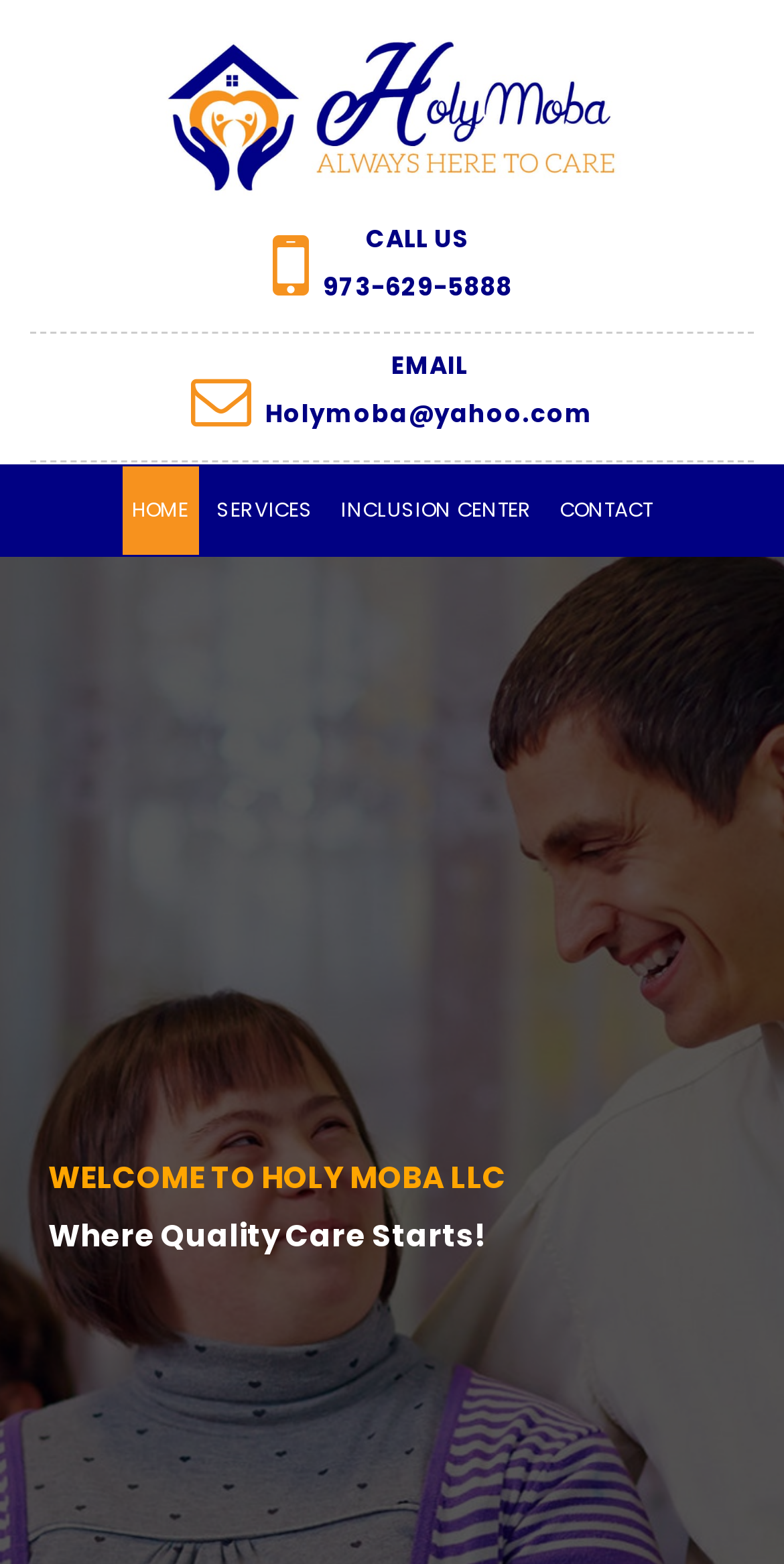What is the email address to contact?
Using the image, provide a detailed and thorough answer to the question.

I found the email address by examining the static text elements on the webpage, specifically the one that says 'EMAIL' and the one next to it with the email address.